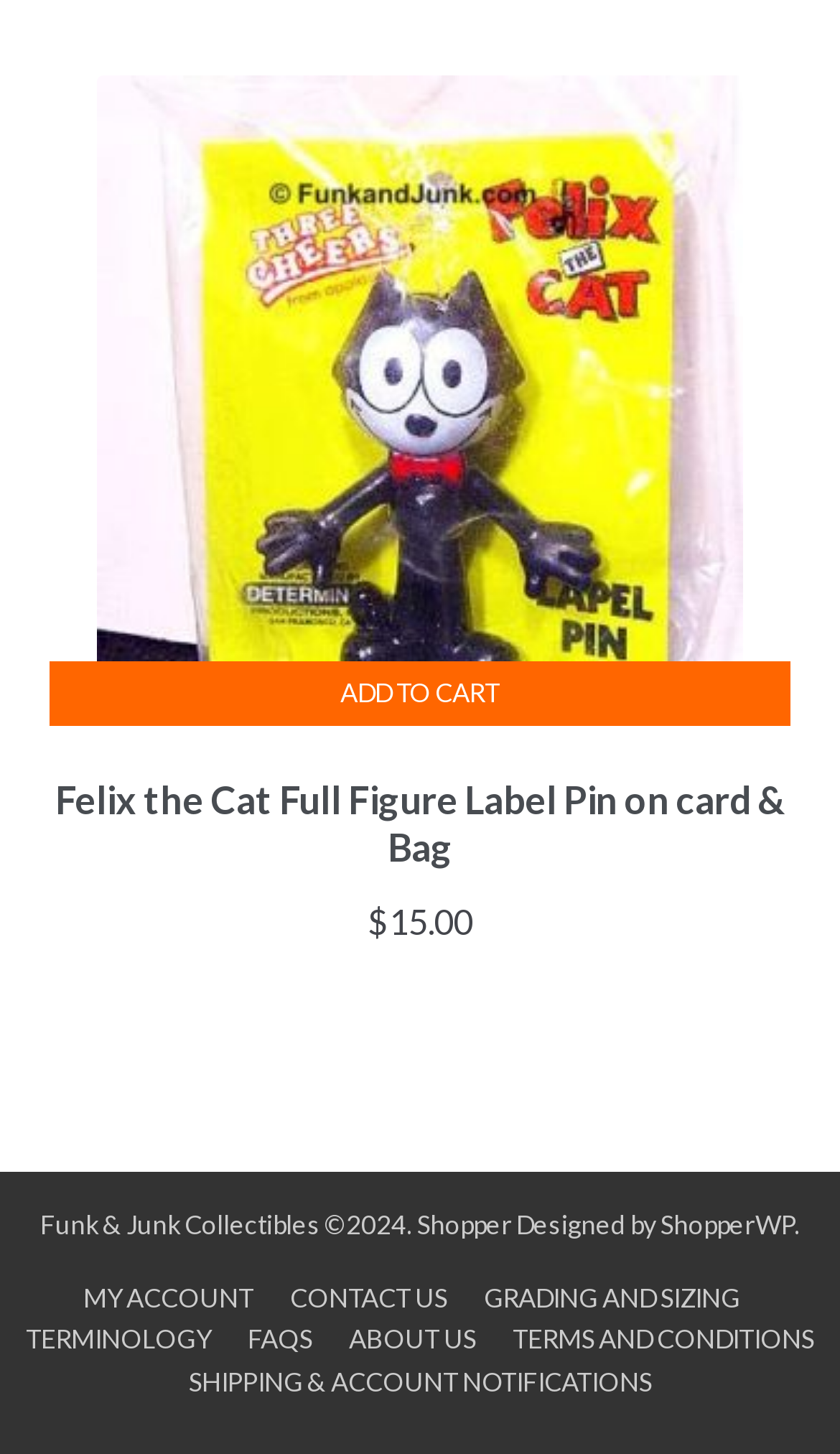Please identify the coordinates of the bounding box for the clickable region that will accomplish this instruction: "Add to cart".

[0.058, 0.456, 0.942, 0.5]